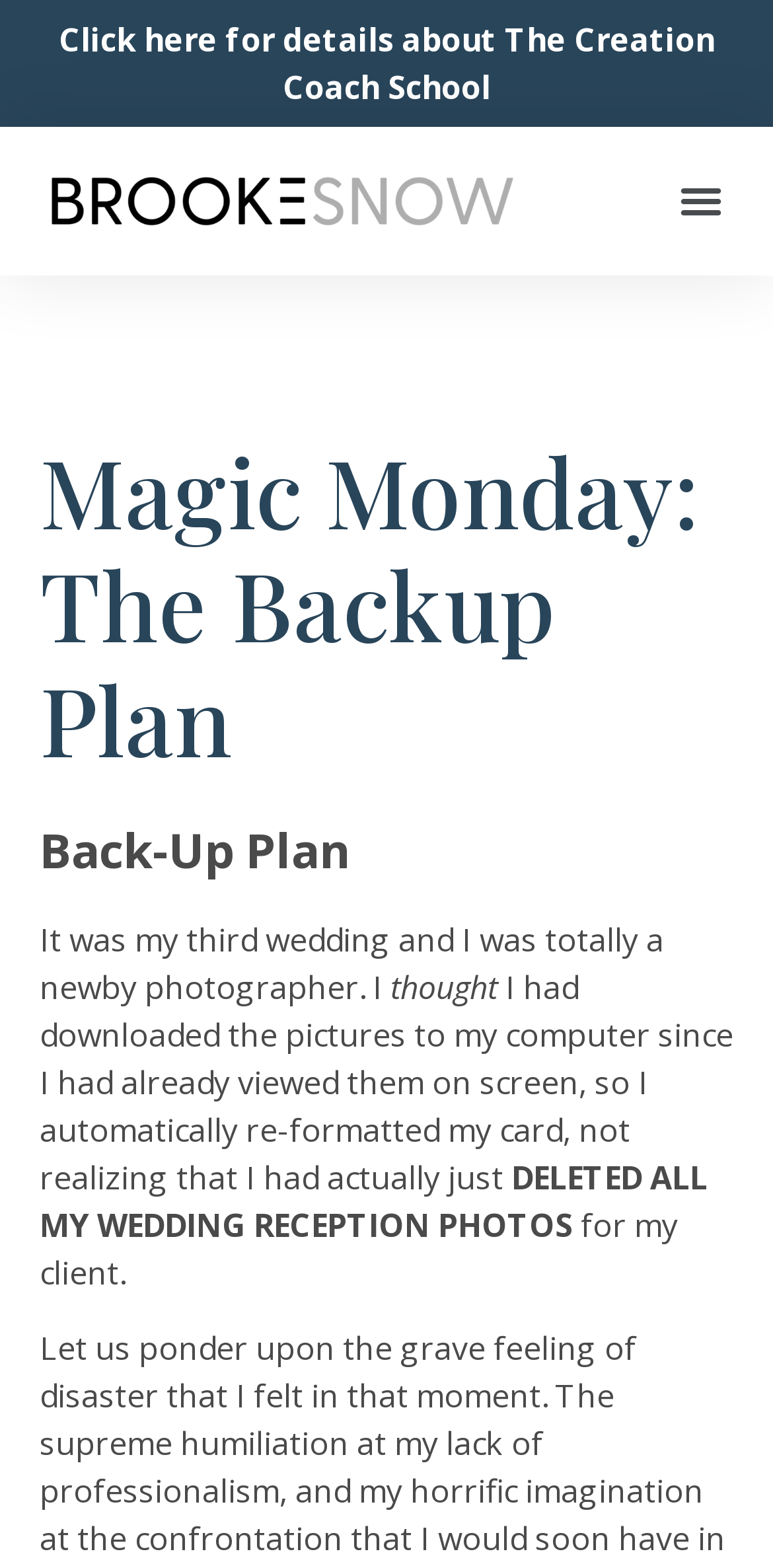Describe all the visual and textual components of the webpage comprehensively.

The webpage is about "Magic Monday: The Backup Plan" by Brooke Snow. At the top of the page, there is a link to "Click here for details about The Creation Coach School" that spans the entire width of the page. Below this link, there is another link with no text, positioned slightly to the left of center. To the top right, there is a "Menu Toggle" button.

The main content of the page is headed by a title "Magic Monday: The Backup Plan" that takes up most of the width of the page. Below the title, there is a section with the text "Back-Up Plan" followed by a paragraph of text that describes a personal experience of the author, Brooke Snow, as a newby photographer at her third wedding. The text explains how she accidentally deleted all her wedding reception photos after re-formatting her camera card.

The text is divided into several sections, with the most striking part being the bold statement "DELETED ALL MY WEDDING RECEPTION PHOTOS" that stands out from the rest of the text. The text continues below this statement, concluding with the phrase "for my client." Overall, the page appears to be a personal blog post or article about the importance of having a backup plan, particularly in the context of photography.